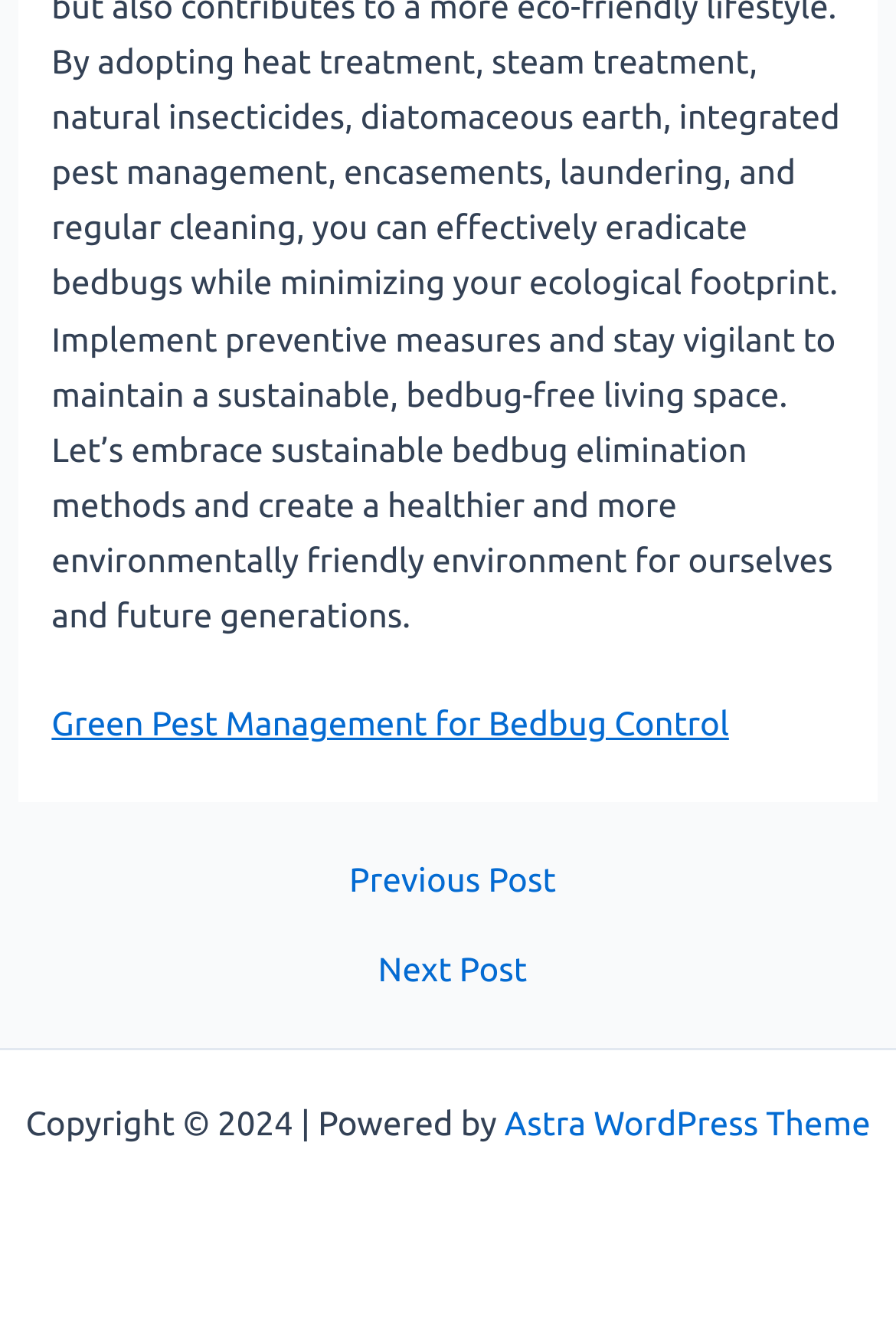What is the purpose of the link 'Green Pest Management for Bedbug Control'?
Carefully analyze the image and provide a thorough answer to the question.

I inferred the purpose of the link by reading its text, which suggests that it is related to bedbug control.